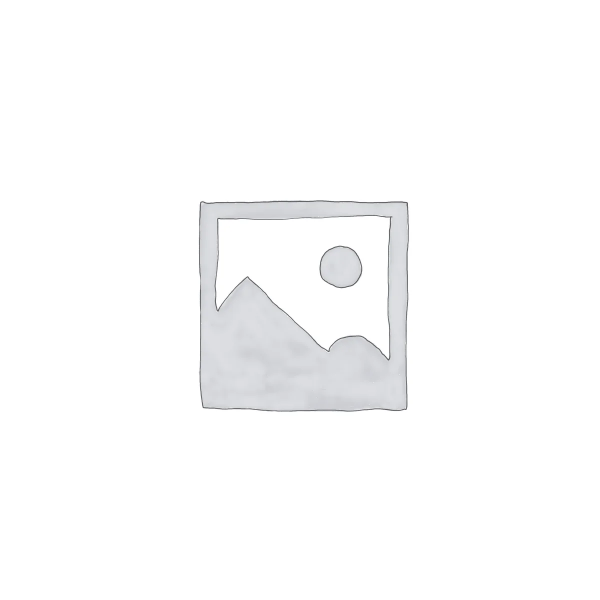Detail all significant aspects of the image you see.

The image is a placeholder often used on product pages when the actual product image is unavailable. This specific context is related to the "Juego de Mini Alicates, 5PCS" from Epicabol SRL, suggesting that this set of mini pliers may be designed for various applications. The product is indicated to be rated 4.00 out of 5 based on customer reviews. Priced at Bs. 105.00, it features a quantity selector and an "Añadir al carrito" (Add to cart) button, inviting users to make a purchase. The absence of a visible image may indicate that it's a temporary situation while the actual image is being processed or uploaded.